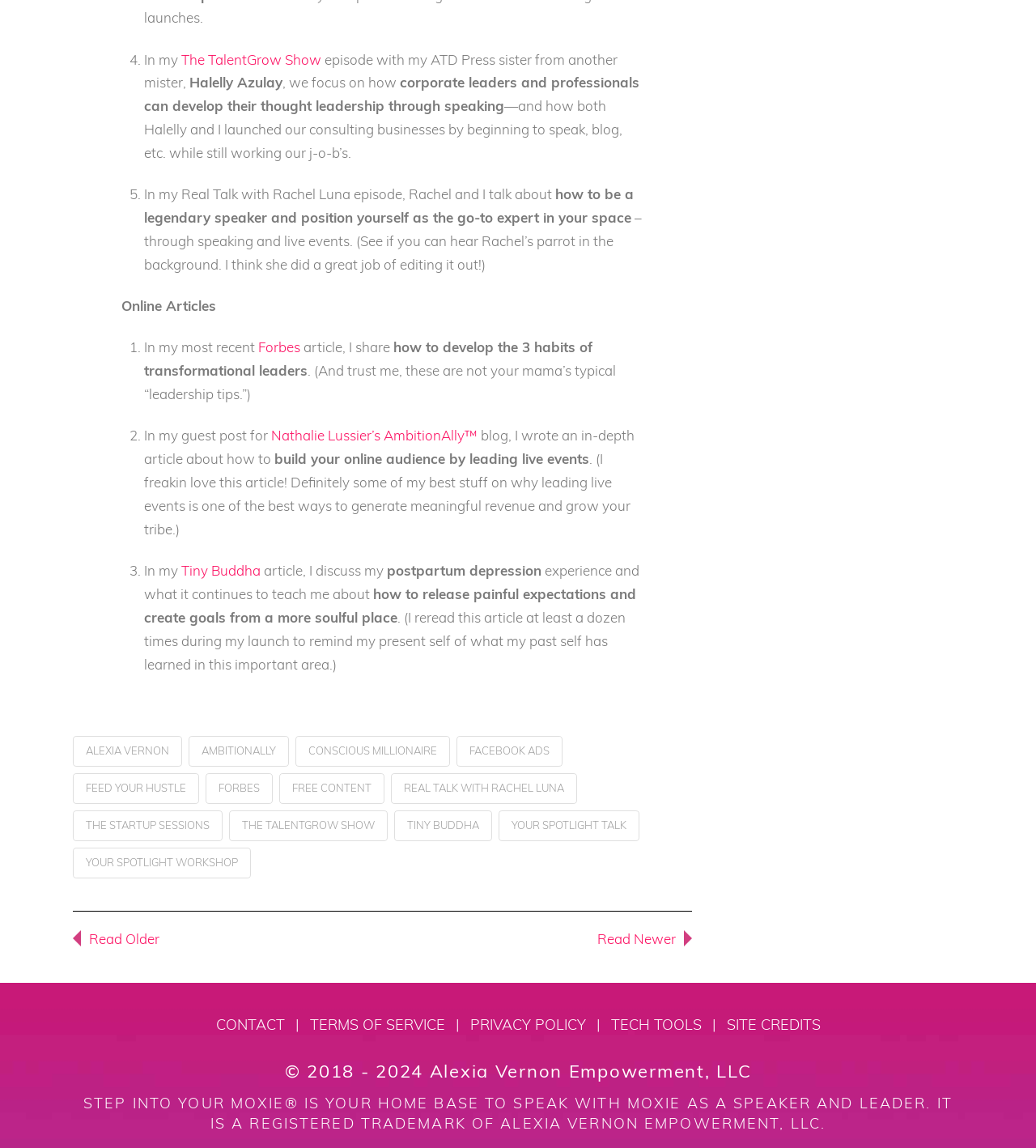What is the topic of the article on Tiny Buddha?
Provide a one-word or short-phrase answer based on the image.

Postpartum depression